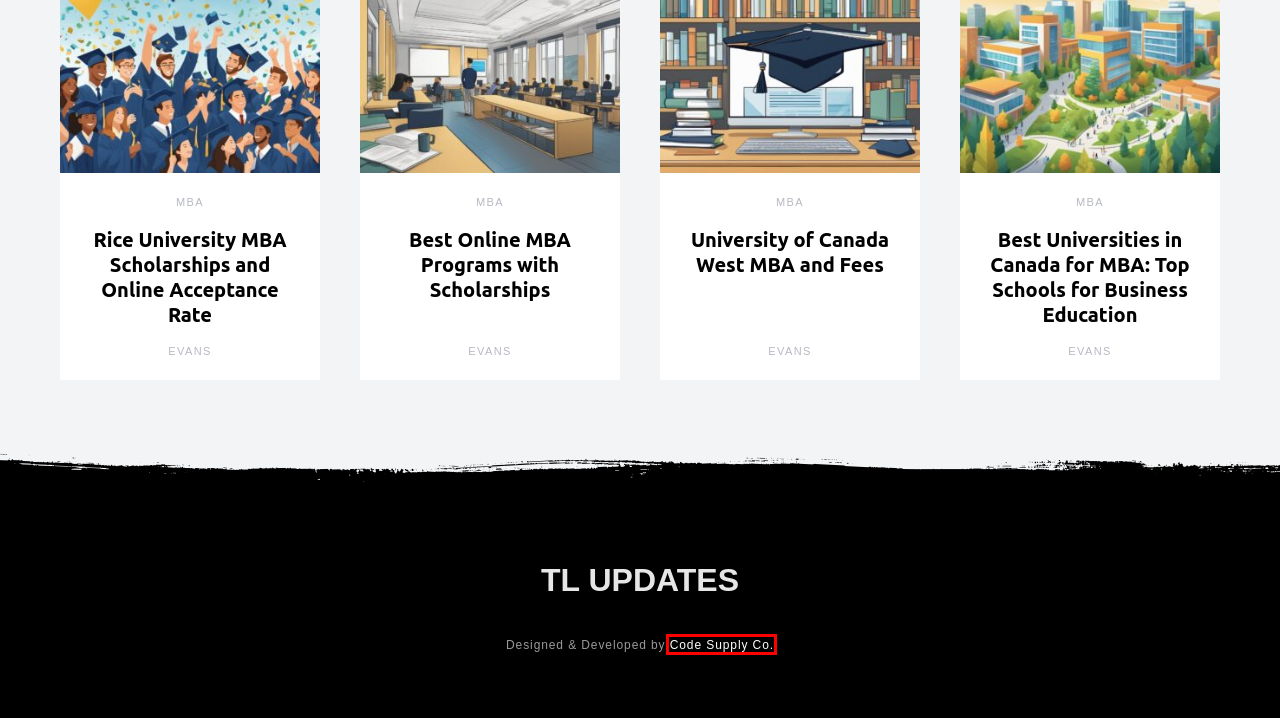You are provided with a screenshot of a webpage that includes a red rectangle bounding box. Please choose the most appropriate webpage description that matches the new webpage after clicking the element within the red bounding box. Here are the candidates:
A. #1 Resource to Help You Start a Blog - Code Supply Co.
B. Rice University MBA Scholarships and Online Acceptance Rate - TL Updates
C. Contact Us - TL Updates
D. Best Online MBA Programs with Scholarships - TL Updates
E. MBA - TL Updates
F. Study Abroad - TL Updates
G. Visas - TL Updates
H. Evans - TL Updates

A